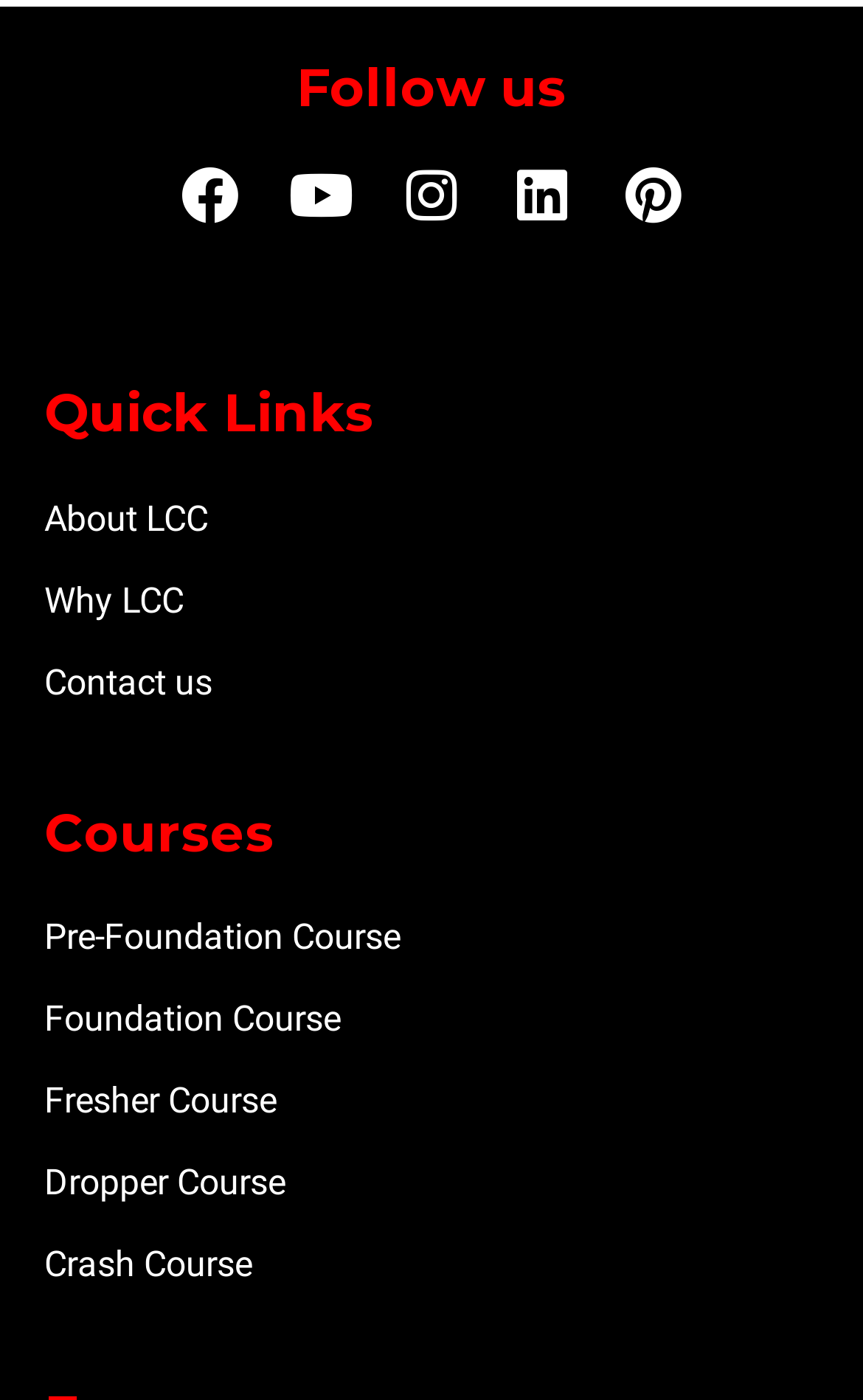Provide a one-word or one-phrase answer to the question:
How many courses are listed?

6